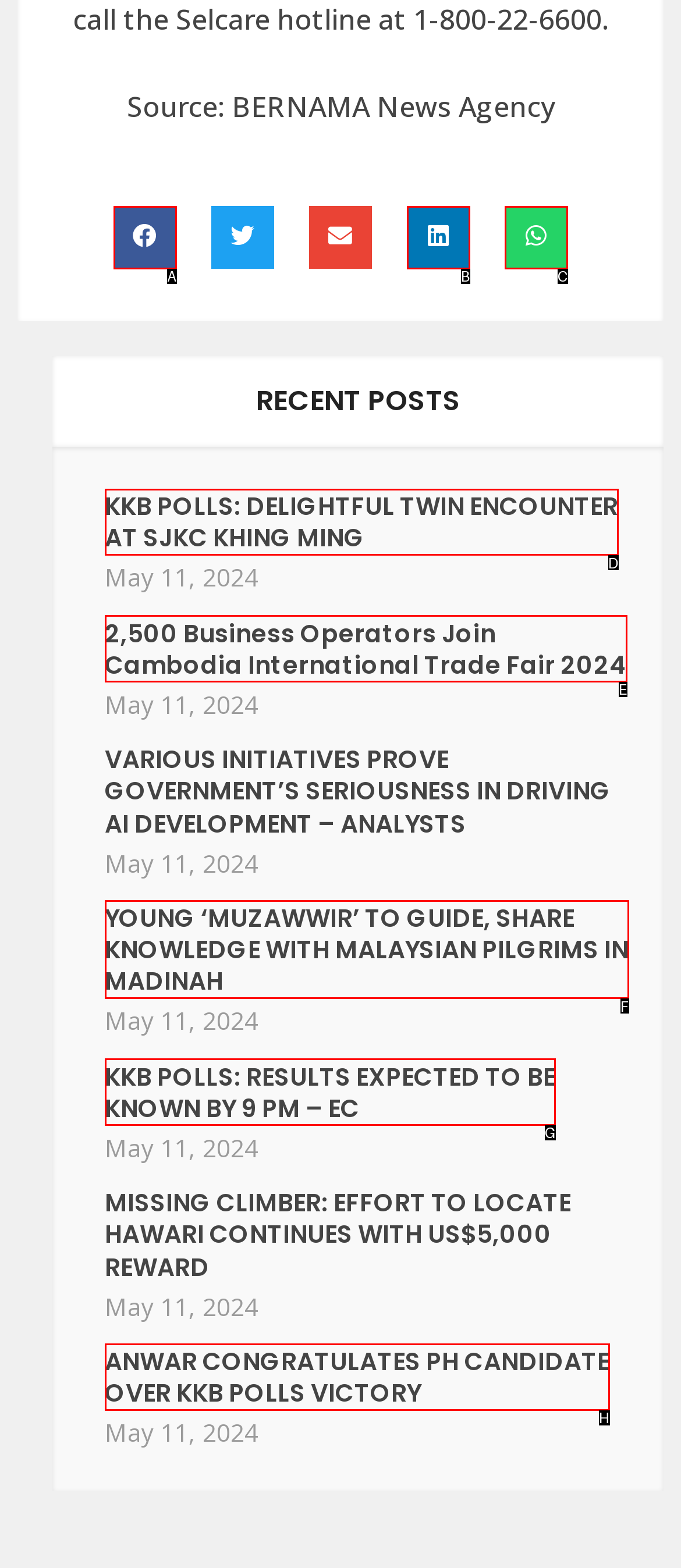Based on the provided element description: aria-label="Share on facebook", identify the best matching HTML element. Respond with the corresponding letter from the options shown.

A